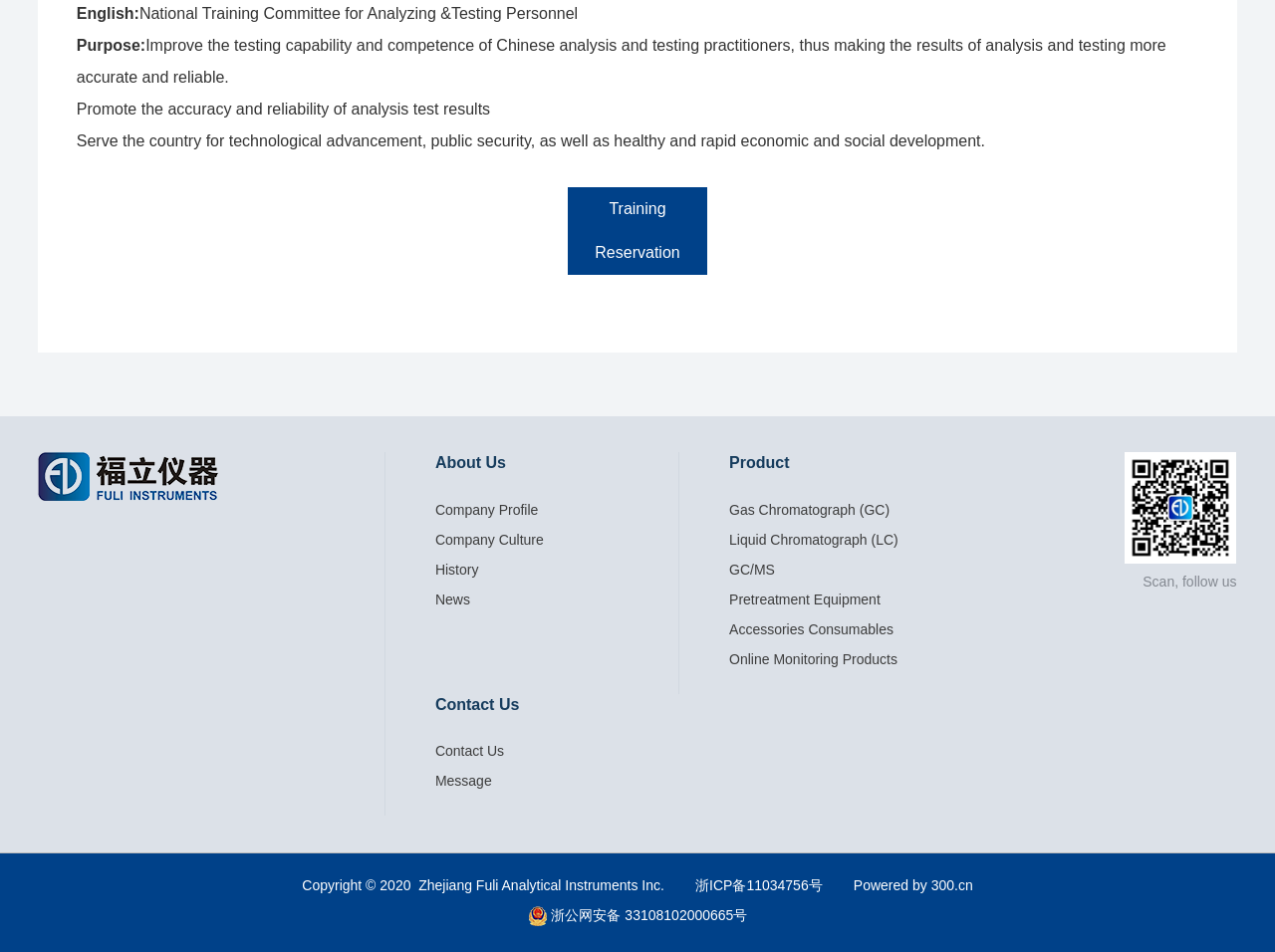Please find the bounding box coordinates of the element's region to be clicked to carry out this instruction: "Click Training Reservation".

[0.445, 0.196, 0.555, 0.288]